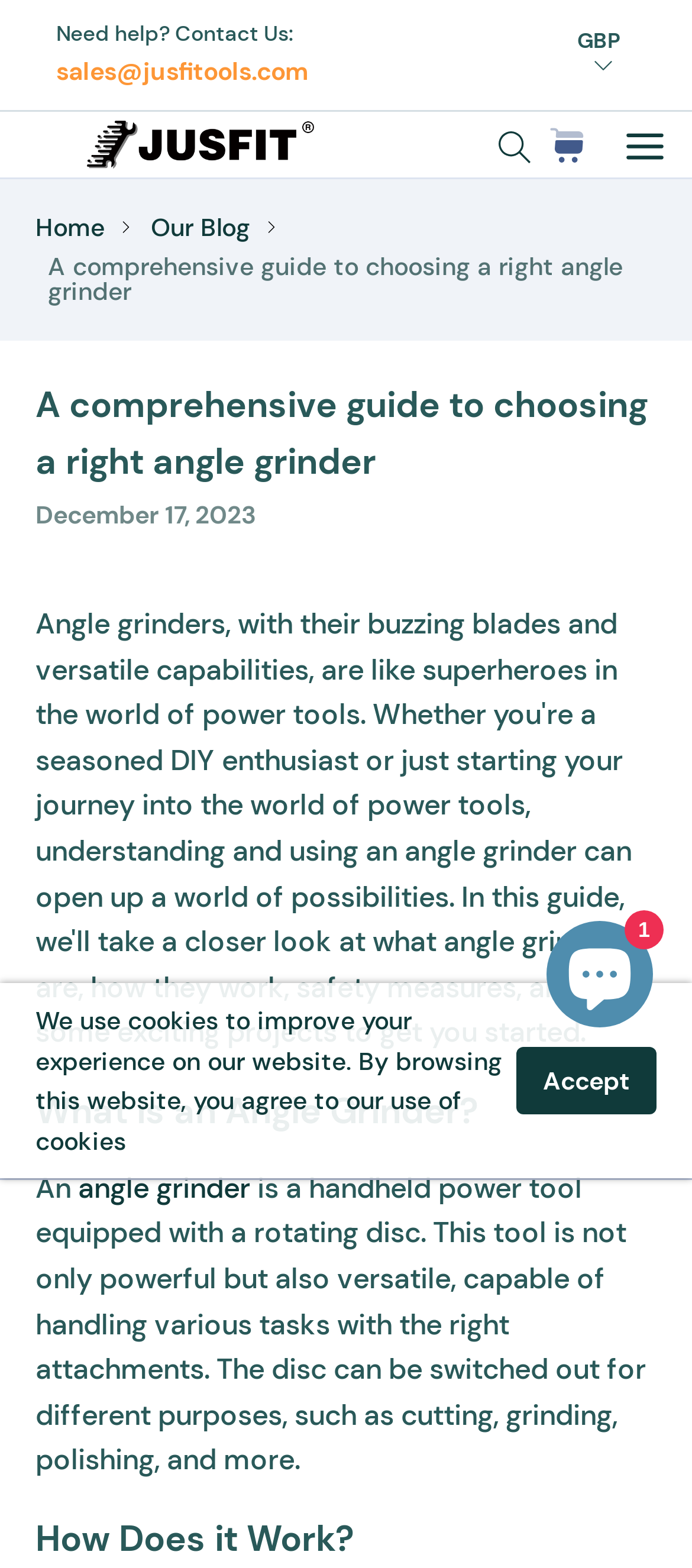Detail the webpage's structure and highlights in your description.

This webpage is a comprehensive guide to choosing the right angle grinder. At the top left corner, there is a "Need help? Contact Us:" text with an email address "sales@jusfitools.com" next to it. On the top right corner, there is a currency selection dropdown with the default option "GBP" and a small flag icon. 

Below the currency selection, there is a header section with a logo of "Jusfit Power Tools" on the left, a search link in the middle, and a cart link with the number of items on the right. There is also a small icon next to the cart link. 

Under the header section, there is a navigation breadcrumb with links to "Home" and "Our Blog". The main title of the webpage "A comprehensive guide to choosing a right angle grinder" is displayed prominently below the breadcrumb. 

The main content of the webpage is divided into sections. The first section is an introduction to angle grinders, with a heading "What is an Angle Grinder?" followed by a brief description of what an angle grinder is and its capabilities. 

The next section is about how an angle grinder works, with a heading "How Does it Work?". However, the content of this section is not visible in the provided accessibility tree. 

At the bottom of the webpage, there is a notice about the use of cookies, with an "Accept" button next to it. There are also two textboxes for login or registration purposes, with labels and required fields. 

On the bottom right corner, there is a chat window button that expands into a chat window when clicked. The chat window has a small icon and a "Chat window" button.